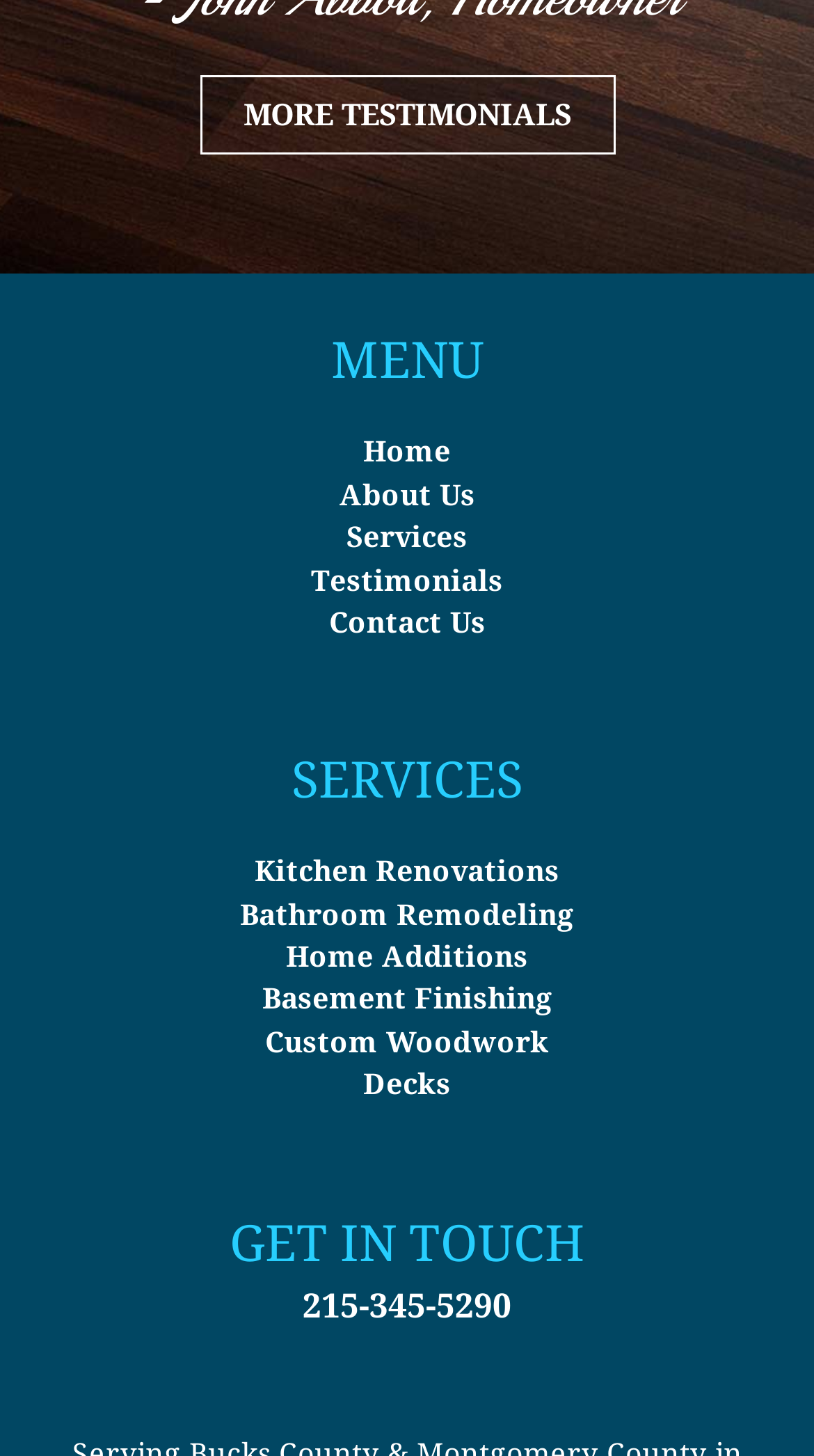Find the bounding box of the web element that fits this description: "Voluntary Dimensional Guidelines for Bedding".

None